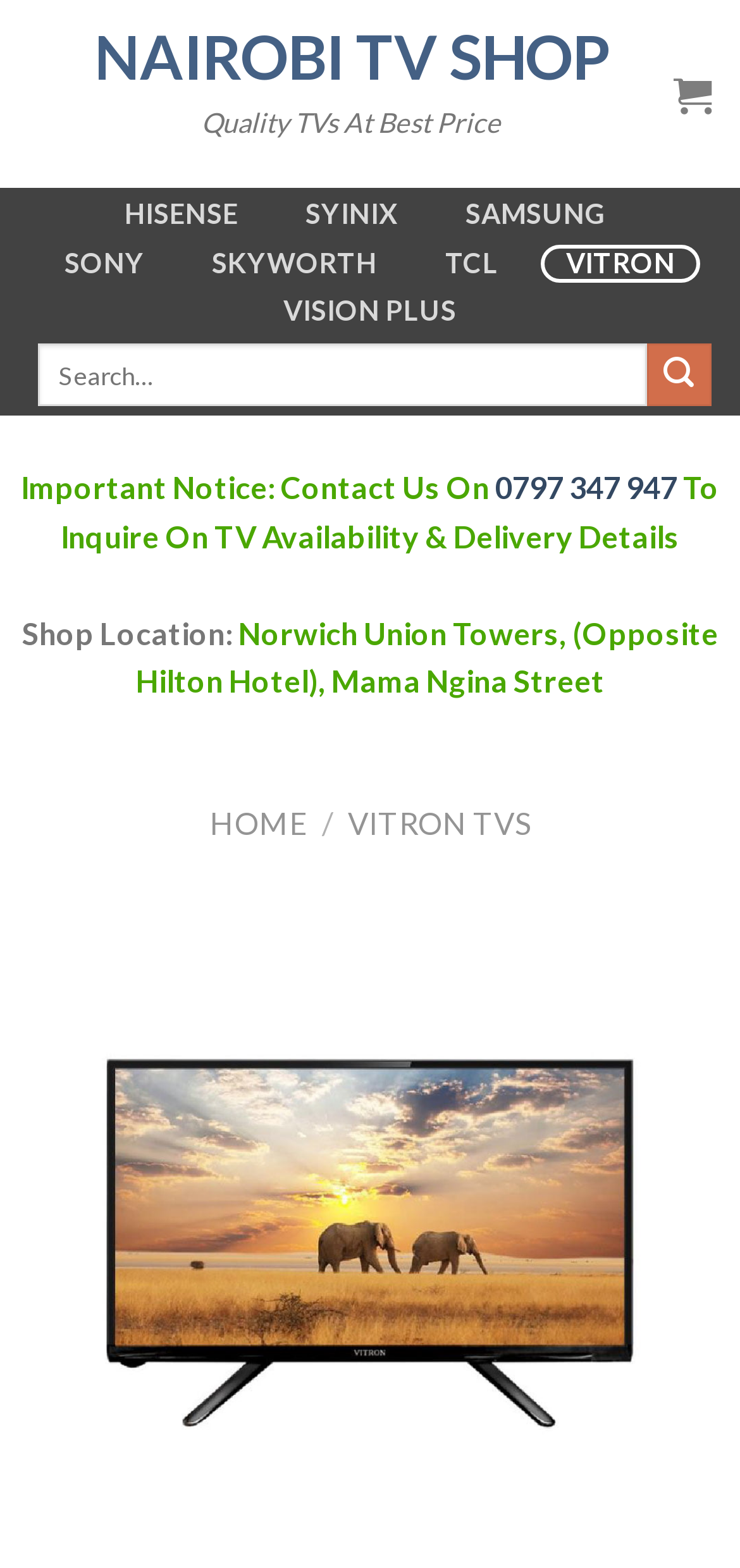Write a detailed summary of the webpage.

The webpage is about Vitron 32 Inch Smart TV, a pocket-friendly TV available in Kenya, with a price of KES 15,000 and a one-year warranty. 

At the top of the page, there is a link to "NAIROBI TV SHOP" on the left, followed by a static text "Quality TVs At Best Price" in the middle. On the right, there is a link with an icon. 

Below these elements, there are five links to different TV brands, including HISENSE, SYINIX, SAMSUNG, SONY, and SKYWORTH, arranged horizontally from left to right. 

Further down, there is another row of links to TV brands, including TCL, VITRON, and VISION PLUS, also arranged horizontally from left to right. 

On the right side of the page, there is a search bar with a submit button, accompanied by a static text "Search for:". 

Below the search bar, there is an important notice section, which includes a static text "Important Notice: Contact Us On" followed by a link to a phone number, and another static text "To Inquire On TV Availability & Delivery Details". 

Underneath the notice section, there is a static text "Shop Location:" followed by the shop's address, "Norwich Union Towers, (Opposite Hilton Hotel), Mama Ngina Street". 

At the bottom of the page, there are three links, "HOME", a slash, and "VITRON TVS", arranged horizontally from left to right. The "VITRON TVS" link has a sub-link to "Vitron Smart TV".